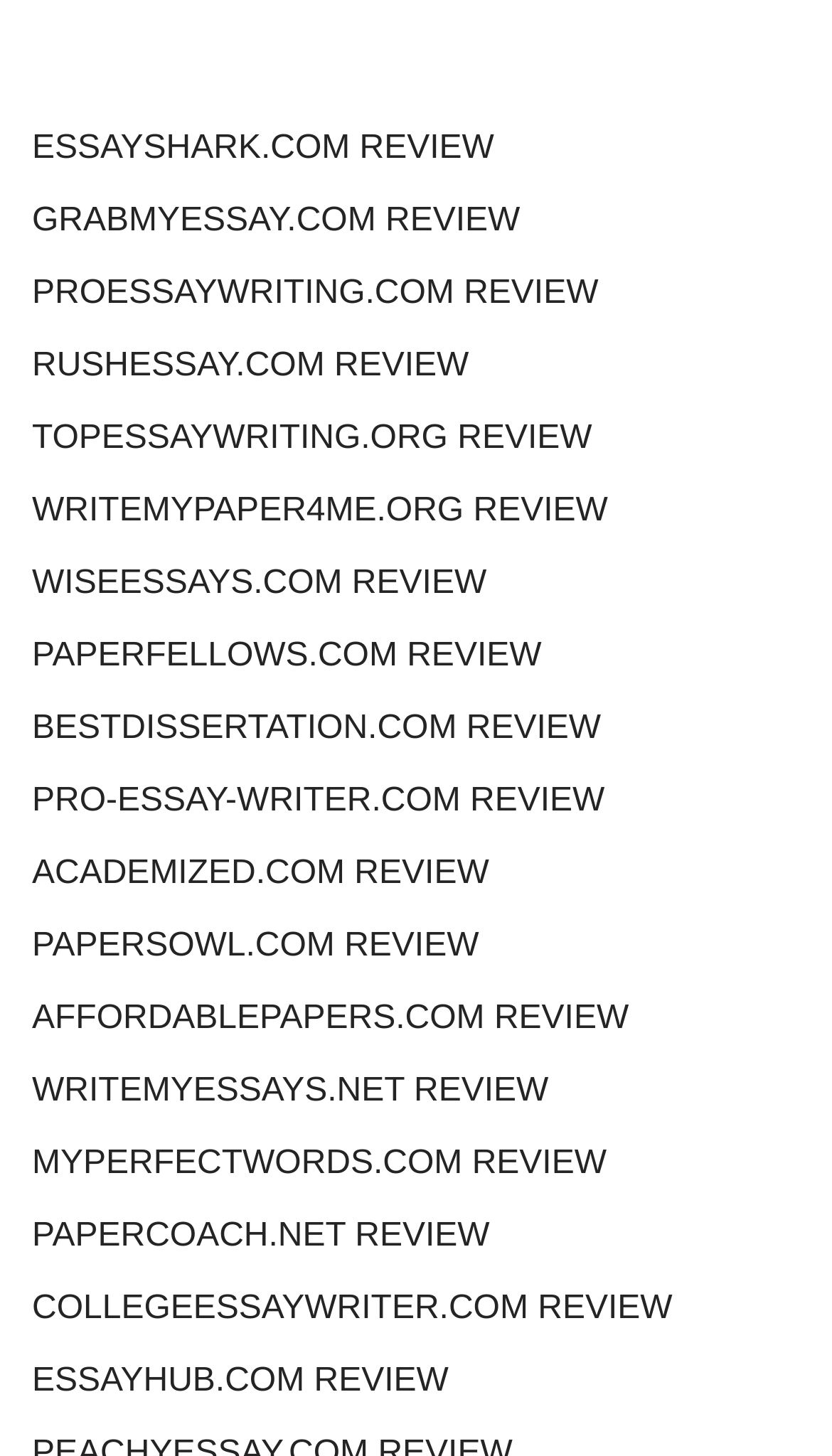Locate the bounding box coordinates of the clickable region necessary to complete the following instruction: "Check out PROESSAYWRITING.COM review". Provide the coordinates in the format of four float numbers between 0 and 1, i.e., [left, top, right, bottom].

[0.038, 0.178, 0.962, 0.227]